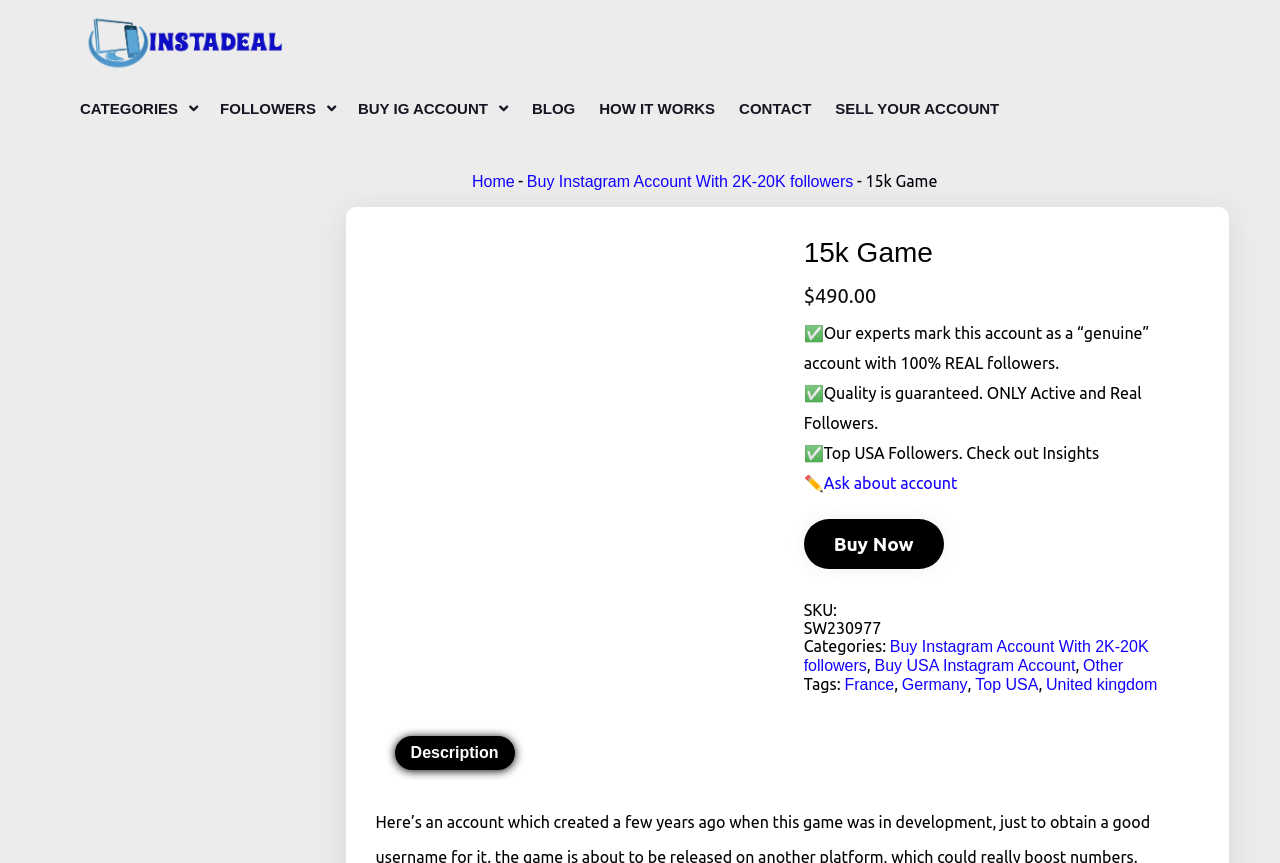Please pinpoint the bounding box coordinates for the region I should click to adhere to this instruction: "Click on the 'ENQUIRE' link".

None